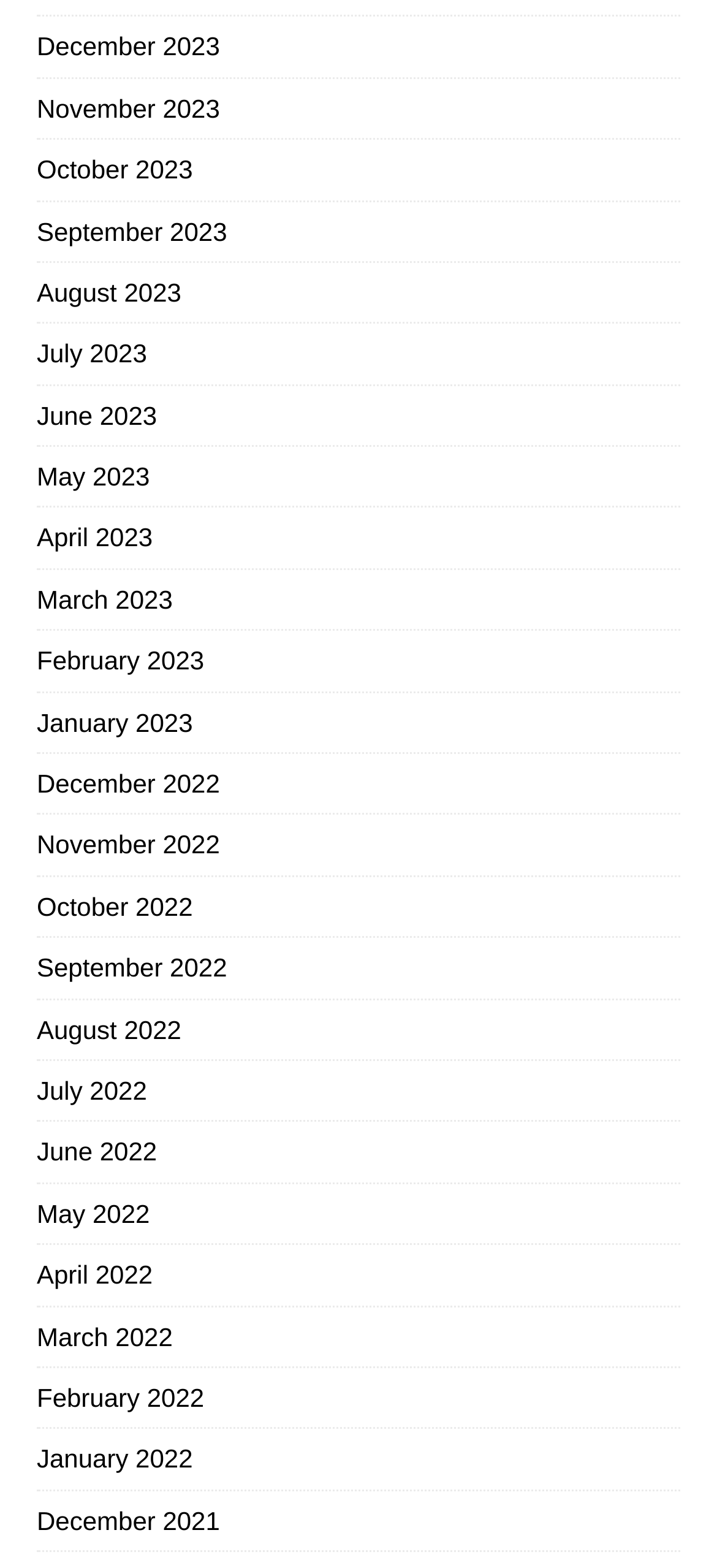Provide the bounding box coordinates for the area that should be clicked to complete the instruction: "Access October 2022".

[0.051, 0.582, 0.949, 0.62]